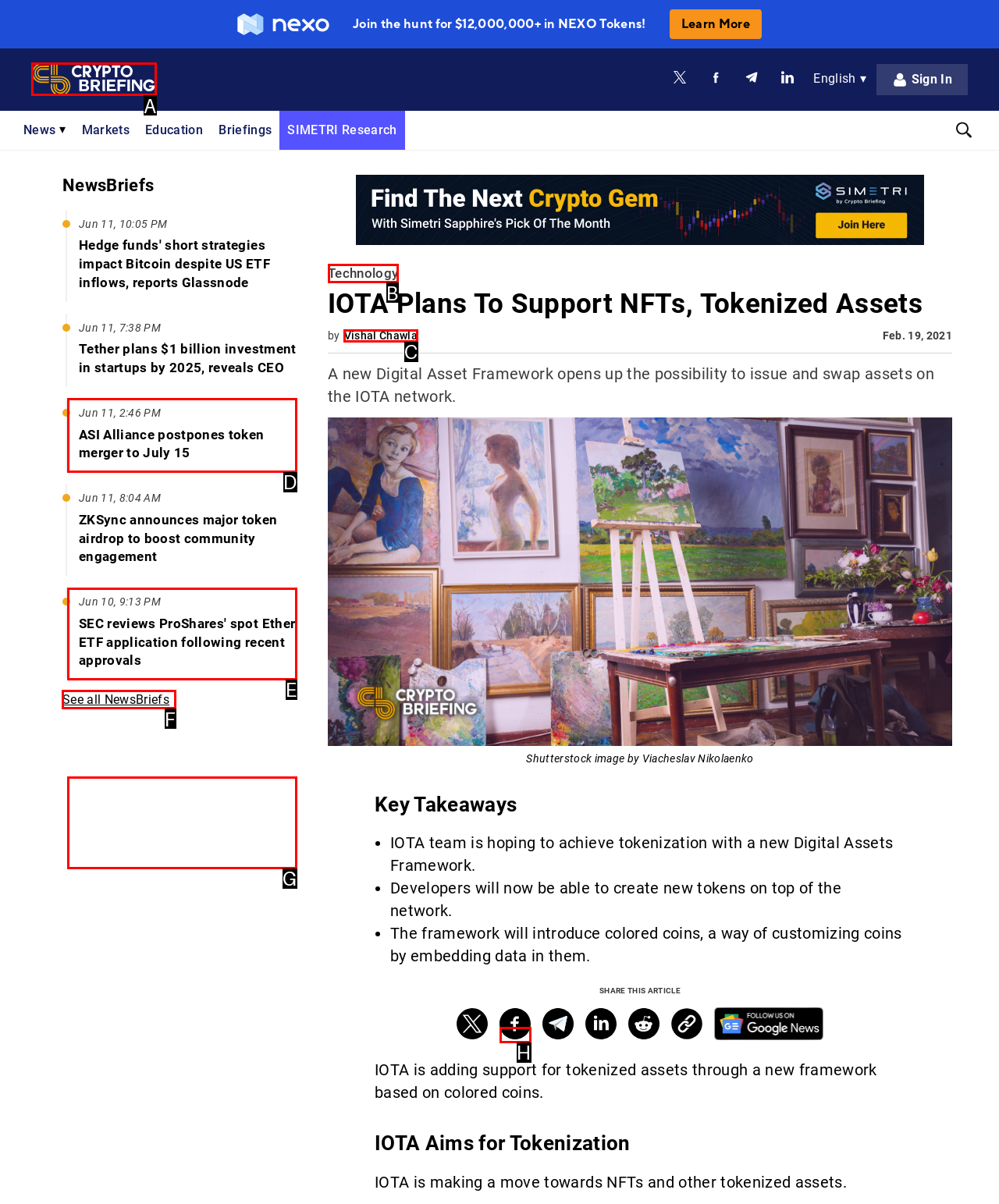Select the HTML element to finish the task: See all NewsBriefs Reply with the letter of the correct option.

F